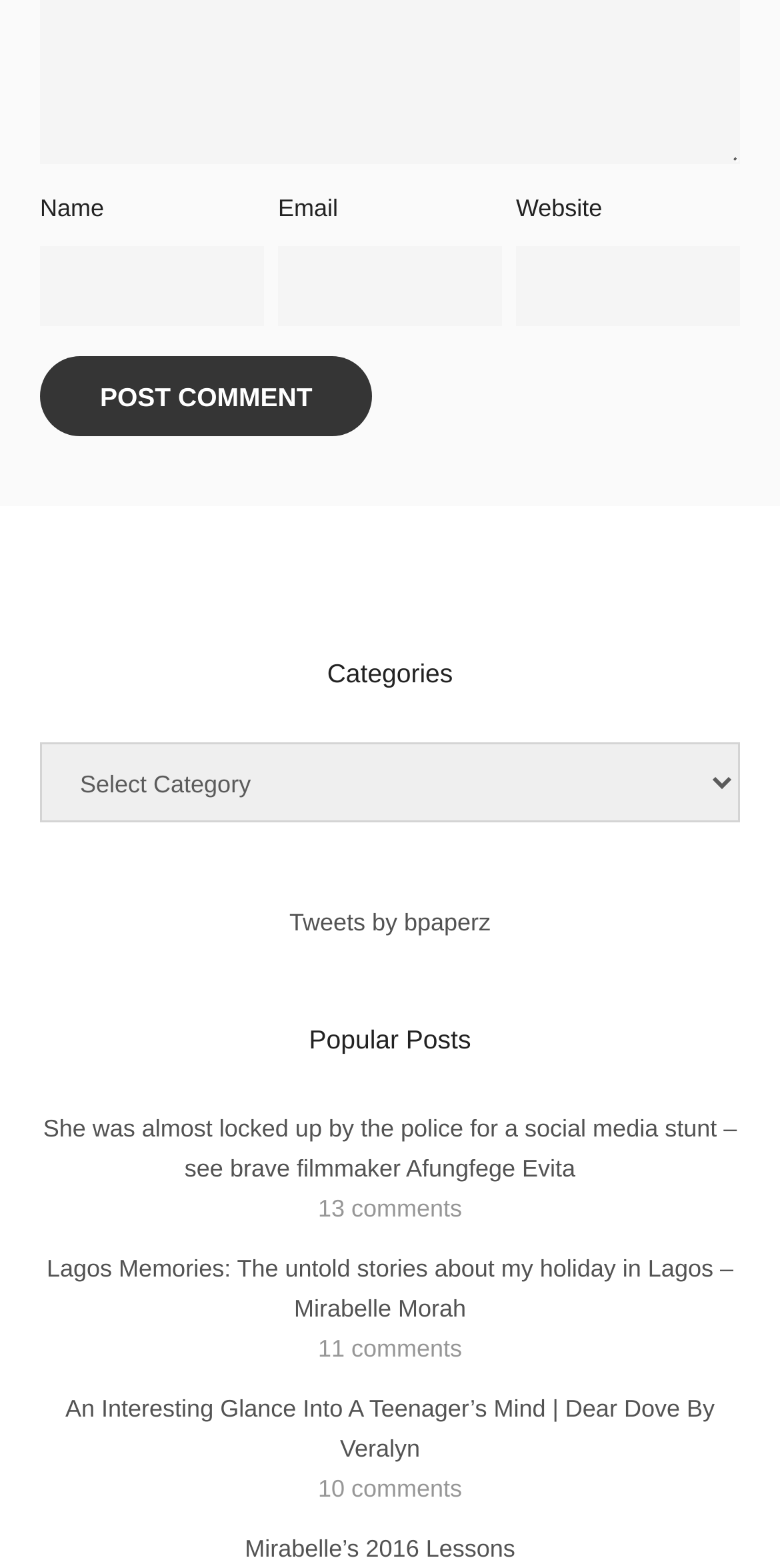Determine the bounding box coordinates for the area that needs to be clicked to fulfill this task: "Visit the Twitter page". The coordinates must be given as four float numbers between 0 and 1, i.e., [left, top, right, bottom].

[0.371, 0.579, 0.629, 0.597]